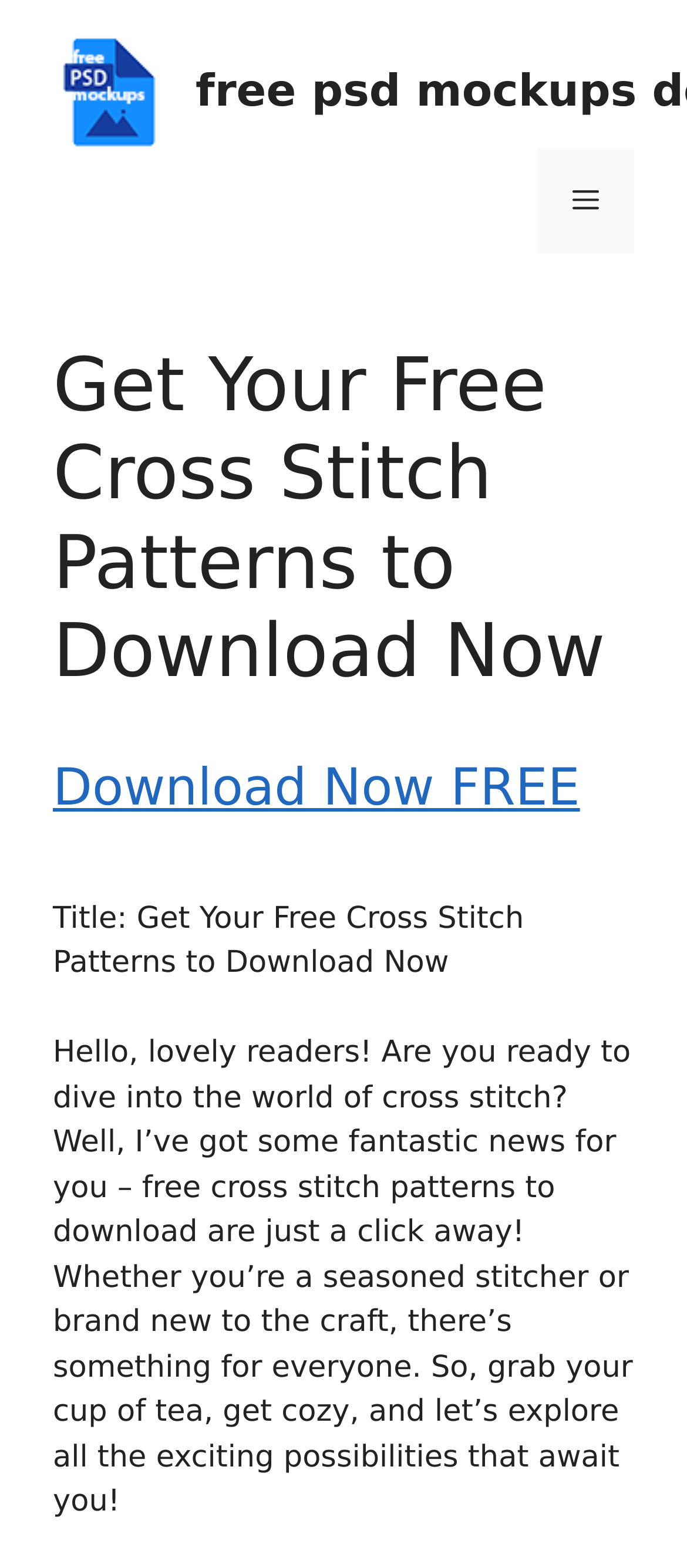Highlight the bounding box of the UI element that corresponds to this description: "Download Now FREE".

[0.077, 0.482, 0.844, 0.52]